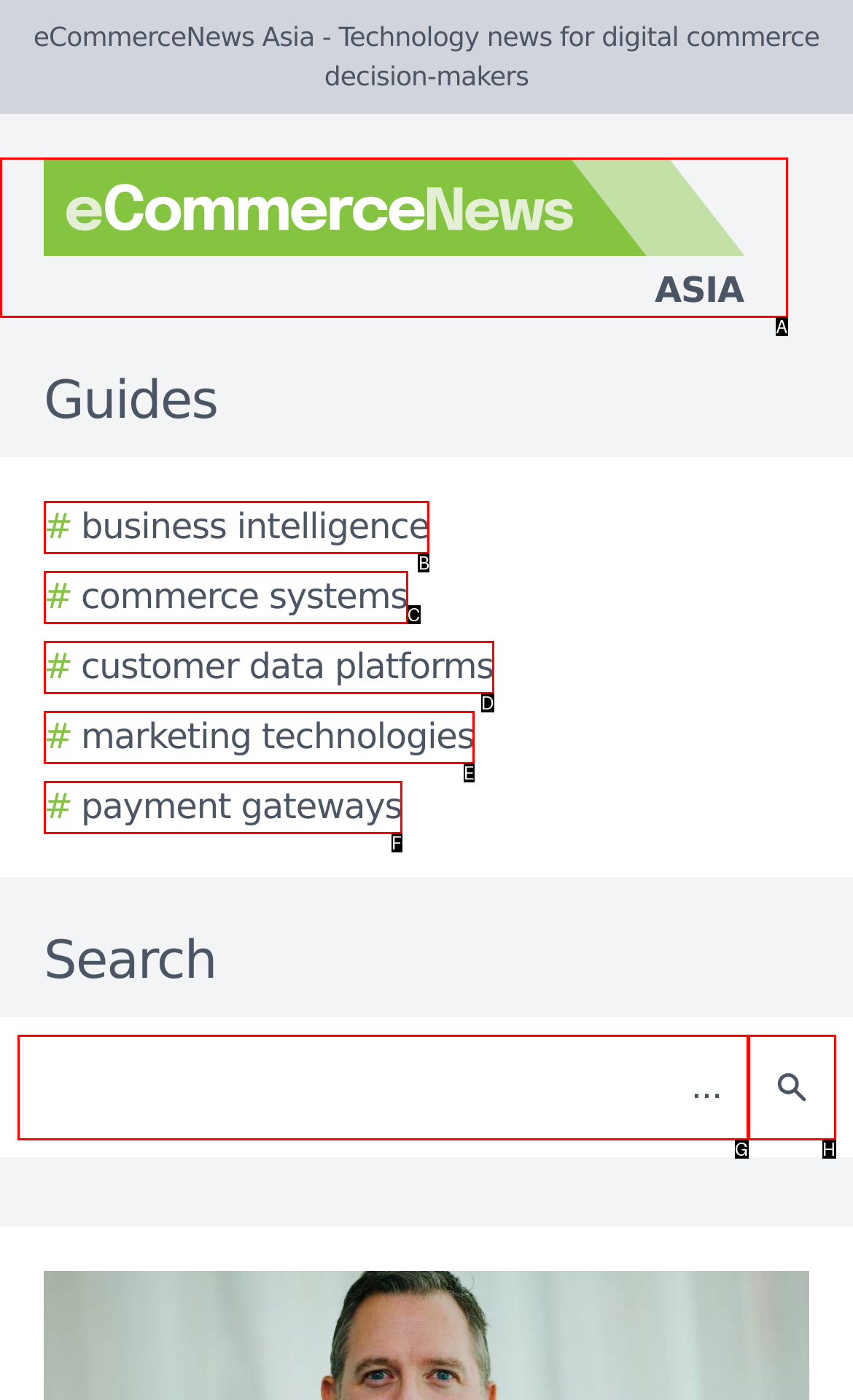What letter corresponds to the UI element described here: The first wife of rebirth
Reply with the letter from the options provided.

None